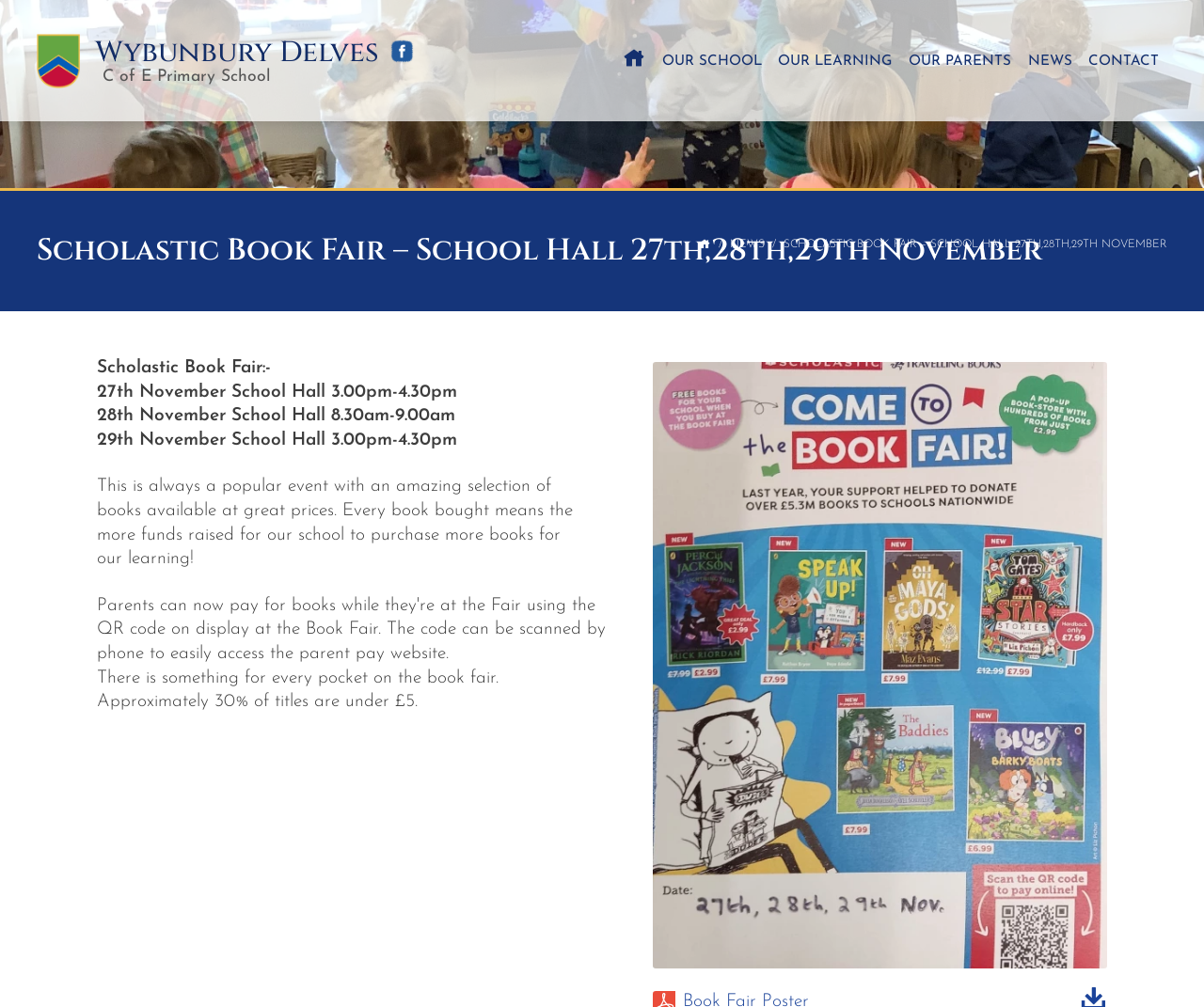Please specify the bounding box coordinates of the clickable region to carry out the following instruction: "Click on 'Exploring the Benefits of Durable and Stylish Flooring Options for Home Renovation'". The coordinates should be four float numbers between 0 and 1, in the format [left, top, right, bottom].

None